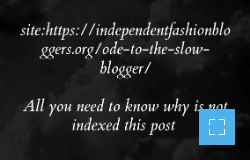What is the topic addressed in the content?
We need a detailed and exhaustive answer to the question. Please elaborate.

The text below the website link reads 'All you need to know why is not indexed this post', suggesting that the content addresses issues relevant to search engine indexing or visibility.